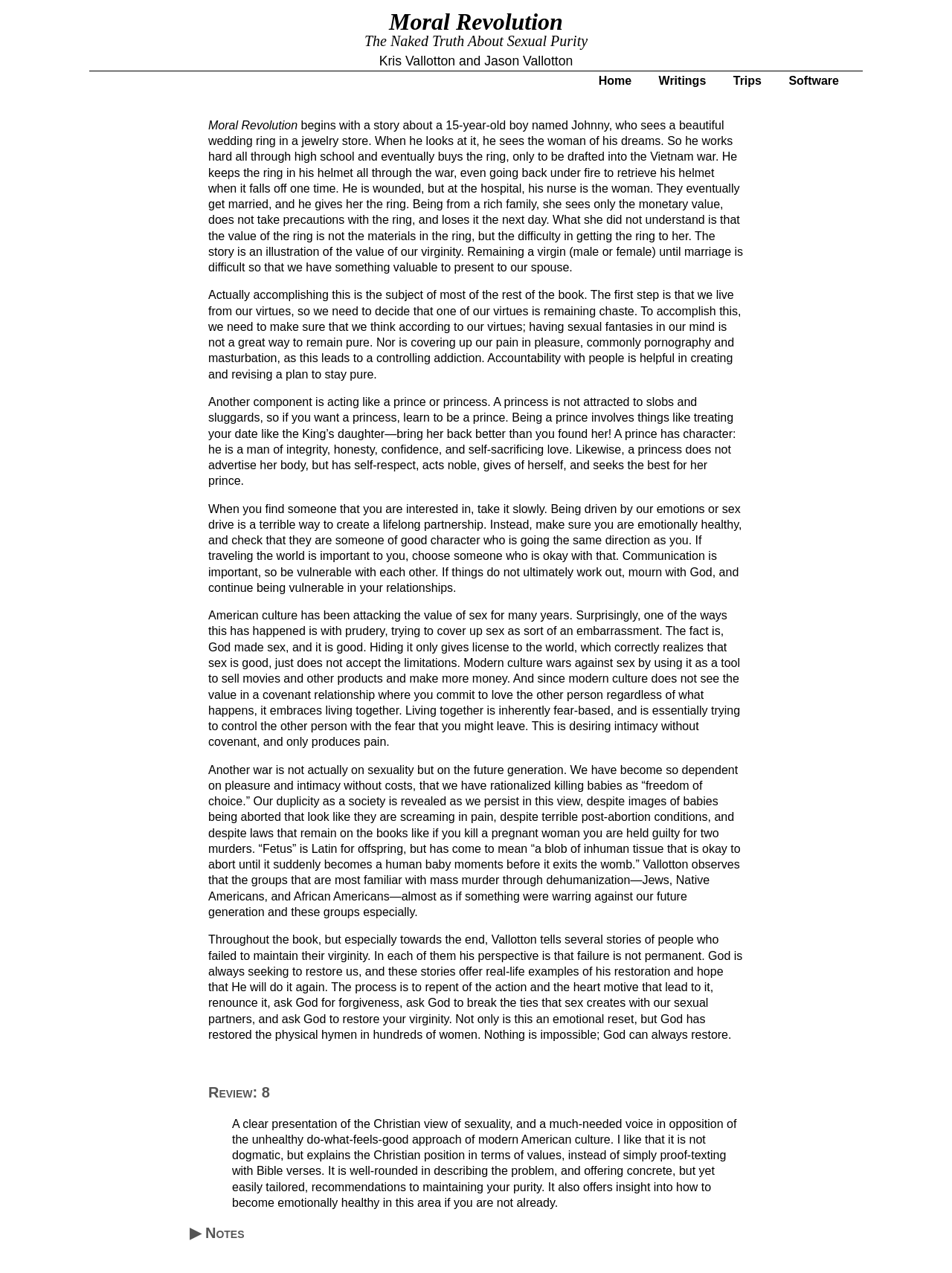Who are the authors of the book?
Provide a comprehensive and detailed answer to the question.

I found the authors' names by looking at the StaticText element with the text 'Kris Vallotton and Jason Vallotton' which is likely to be the authors' credits.